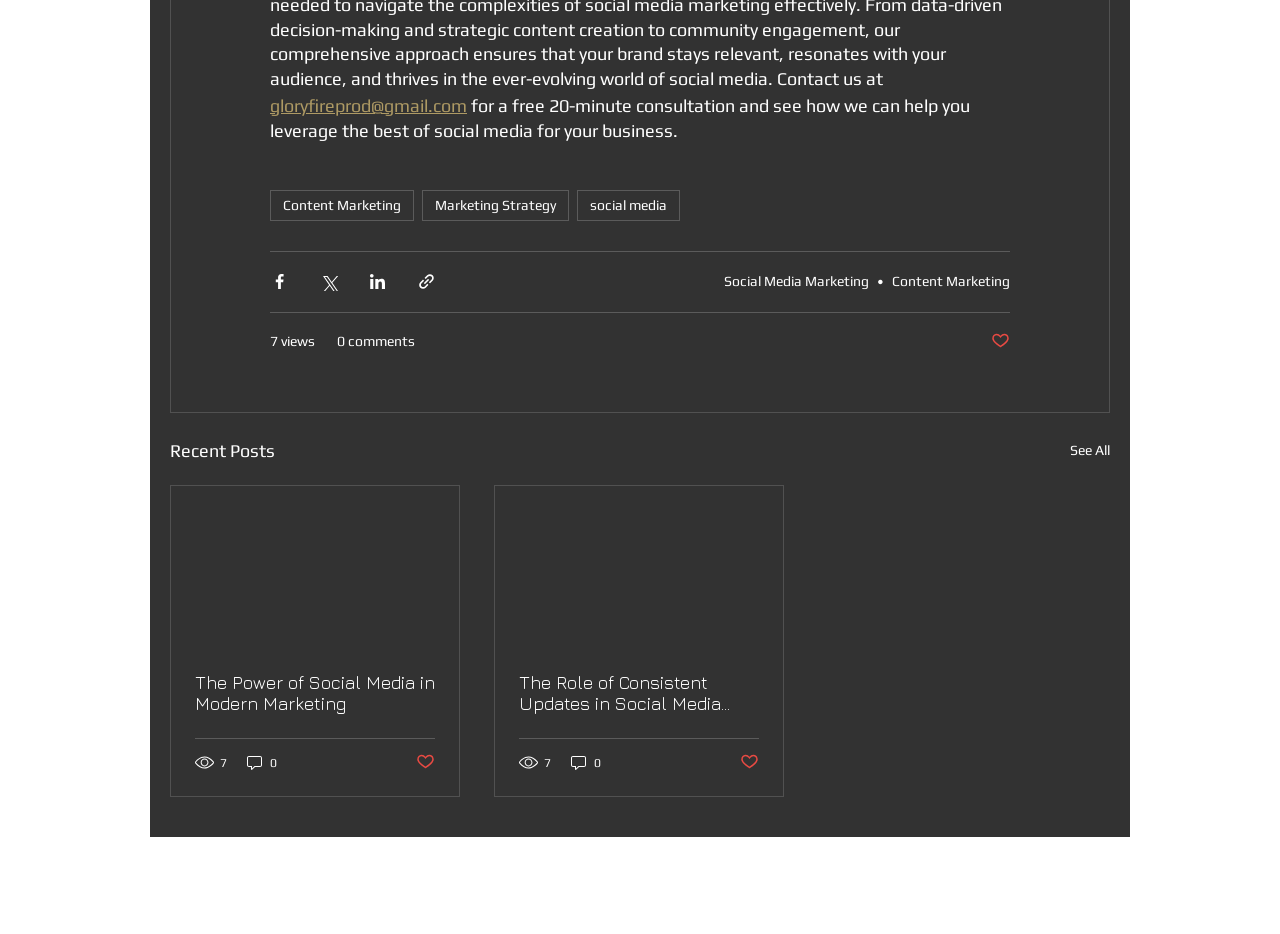Indicate the bounding box coordinates of the element that must be clicked to execute the instruction: "Click the 'Post not marked as liked' button". The coordinates should be given as four float numbers between 0 and 1, i.e., [left, top, right, bottom].

[0.774, 0.354, 0.789, 0.377]